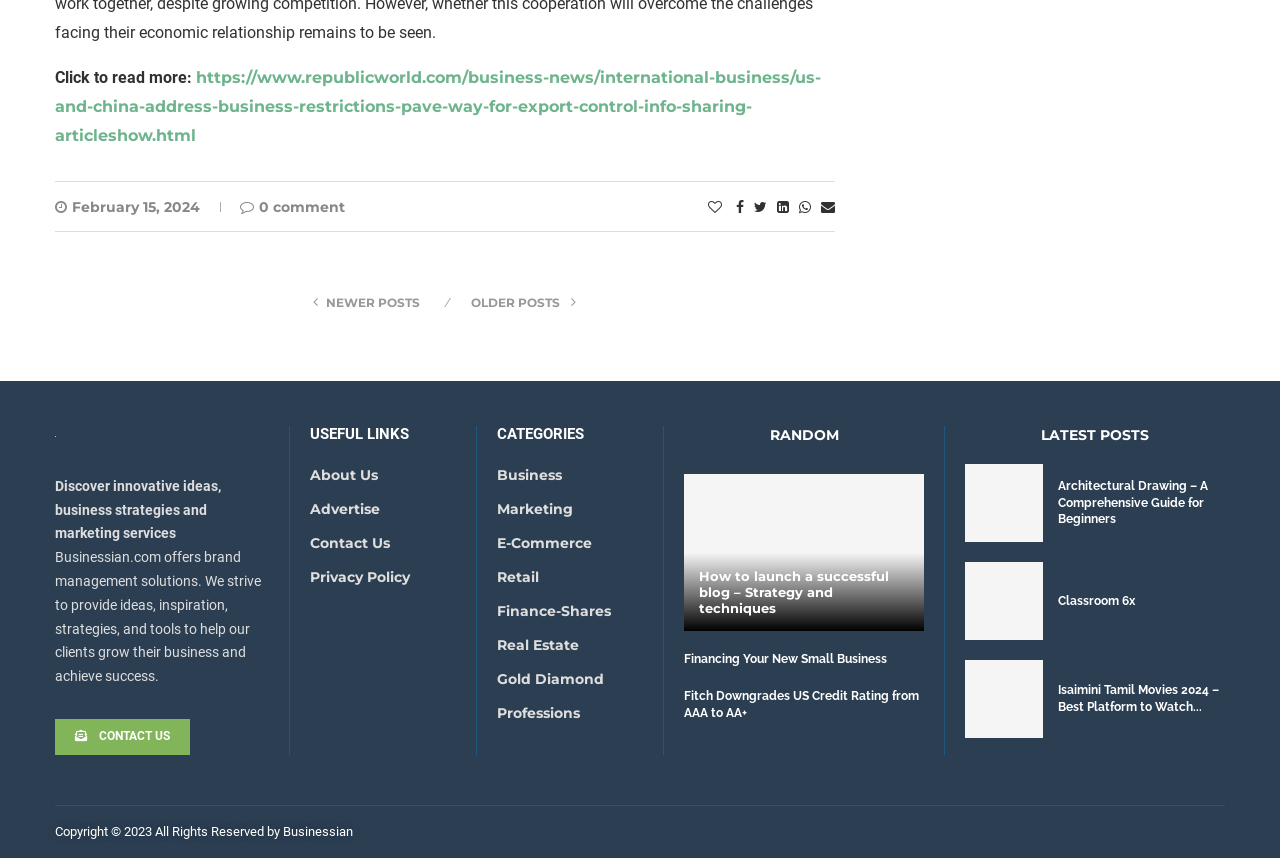Answer in one word or a short phrase: 
What is the name of the business strategy website?

Businessian